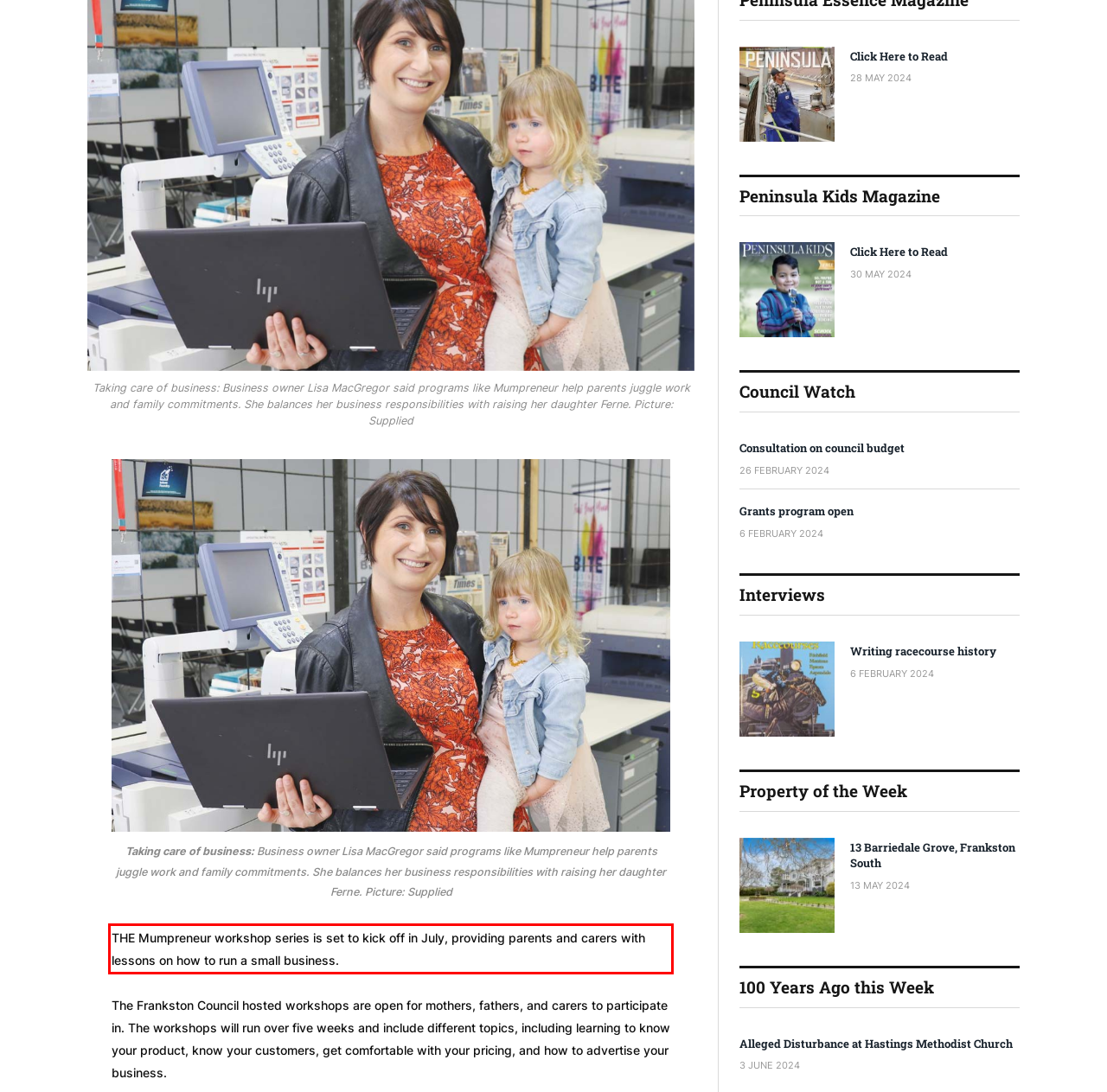Using the provided screenshot, read and generate the text content within the red-bordered area.

THE Mumpreneur workshop series is set to kick off in July, providing parents and carers with lessons on how to run a small business.